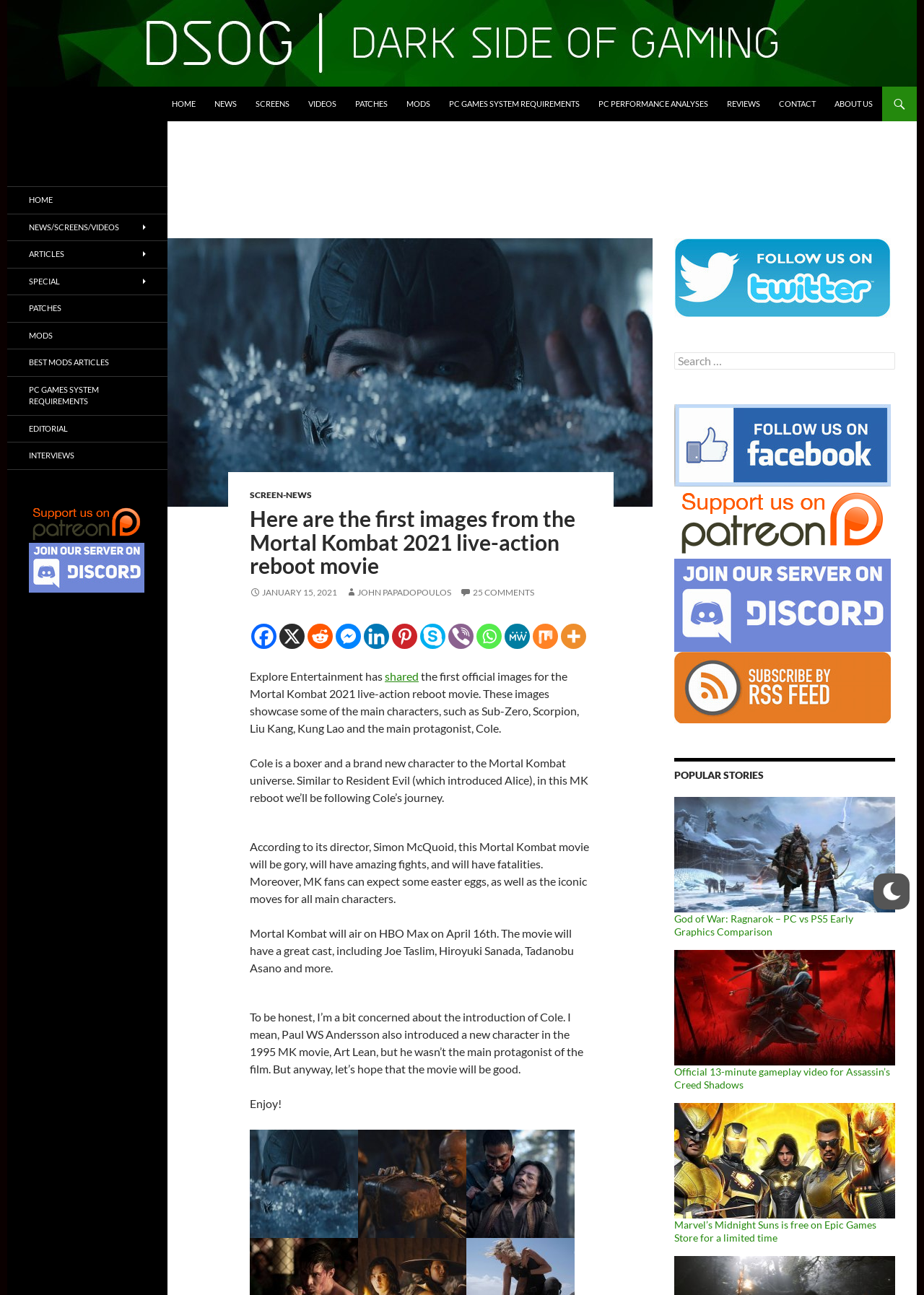What is the website's logo?
Provide a well-explained and detailed answer to the question.

The website's logo is 'DSOGaming' which is an image located at the top left corner of the webpage, with a bounding box coordinate of [0.008, 0.0, 0.992, 0.067].